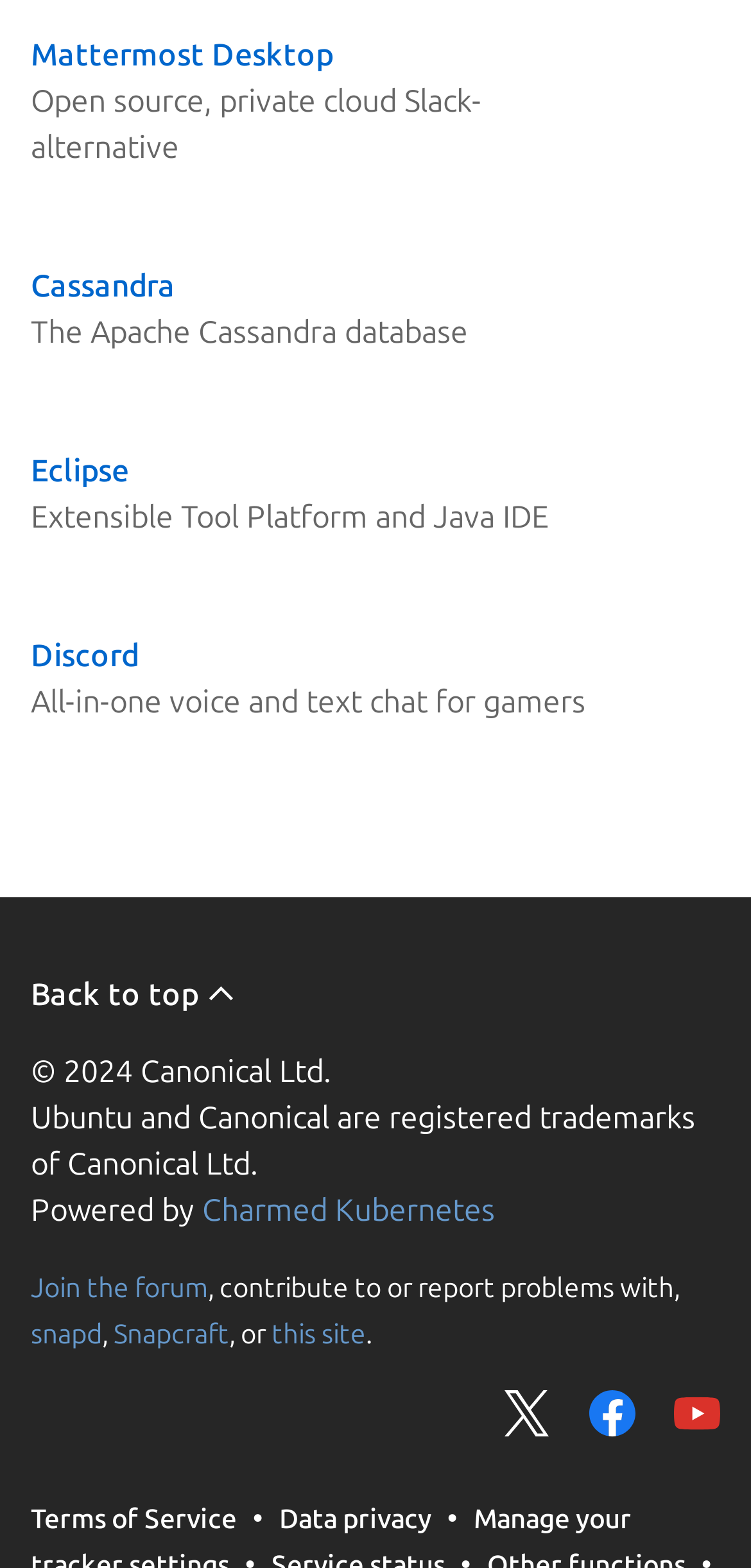Find the bounding box coordinates for the area that should be clicked to accomplish the instruction: "Click on Back to top".

[0.041, 0.623, 0.315, 0.645]